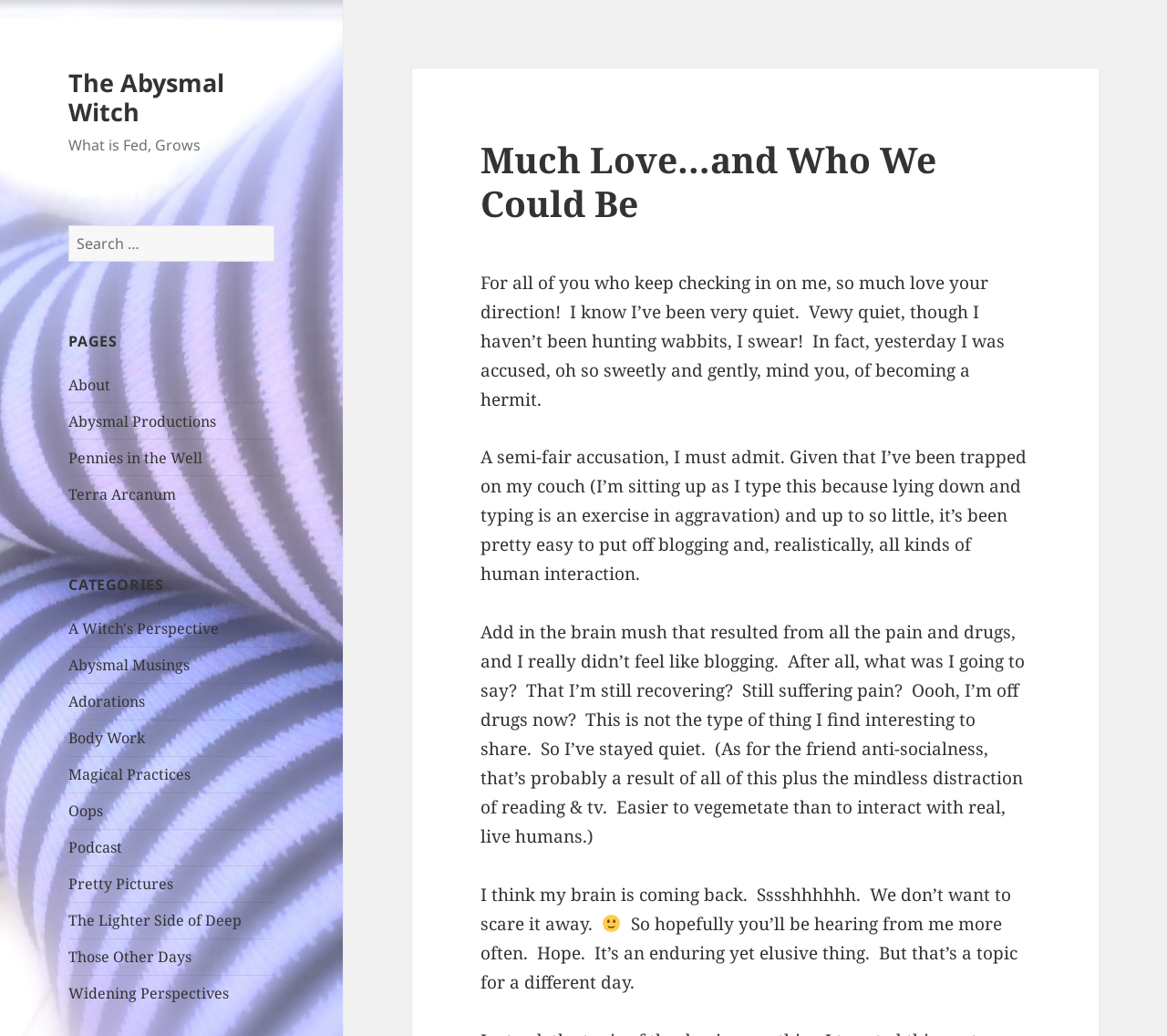What is the purpose of the search bar?
Using the picture, provide a one-word or short phrase answer.

To search the website